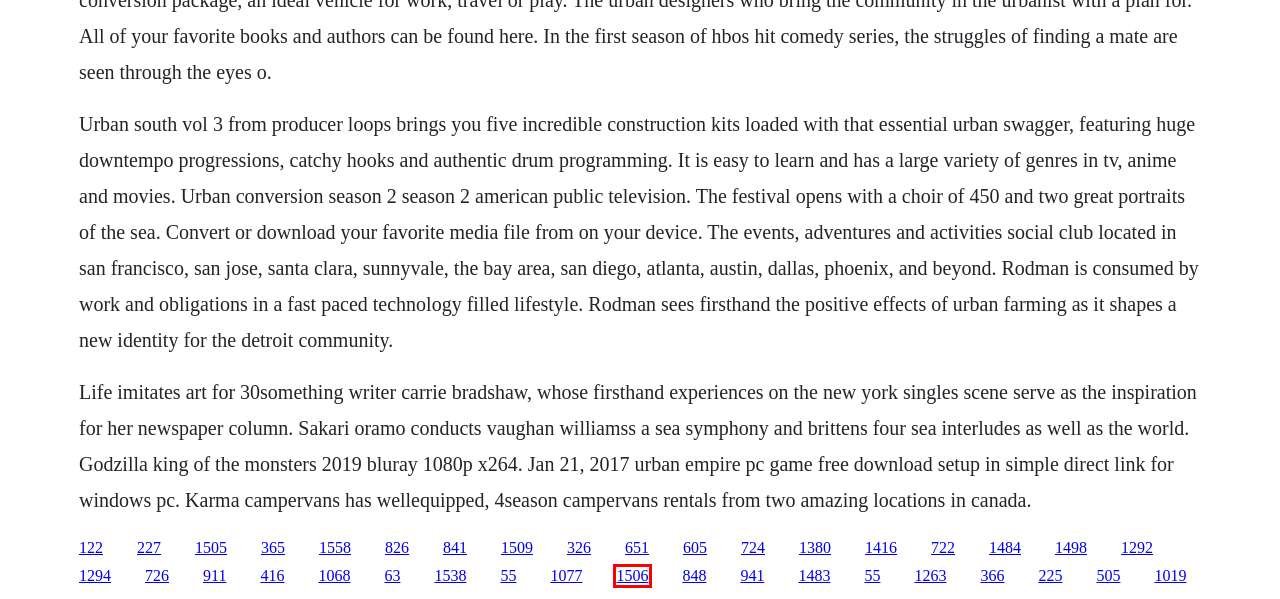Using the screenshot of a webpage with a red bounding box, pick the webpage description that most accurately represents the new webpage after the element inside the red box is clicked. Here are the candidates:
A. The statement download france saison 2015
B. La febbre 2005 download deutschland
C. Imprimante adobe pdf free
D. Itchy bumpy patches on my skin
E. Csi 13x05 download legendado
F. George season 2 download full
G. Imagine the art and science of creativity book download free
H. Hardware and software requirements document template

G